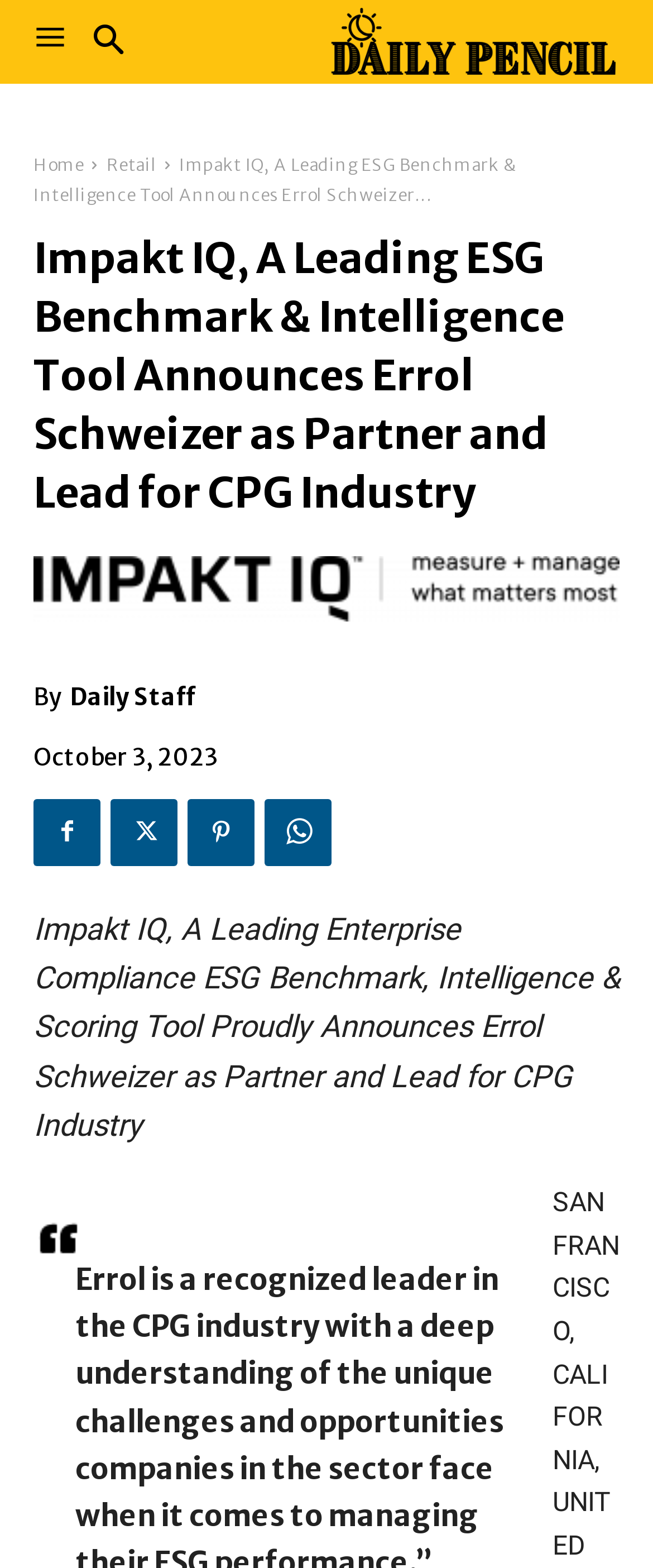Extract the bounding box coordinates for the described element: "Daily Staff". The coordinates should be represented as four float numbers between 0 and 1: [left, top, right, bottom].

[0.108, 0.428, 0.3, 0.46]